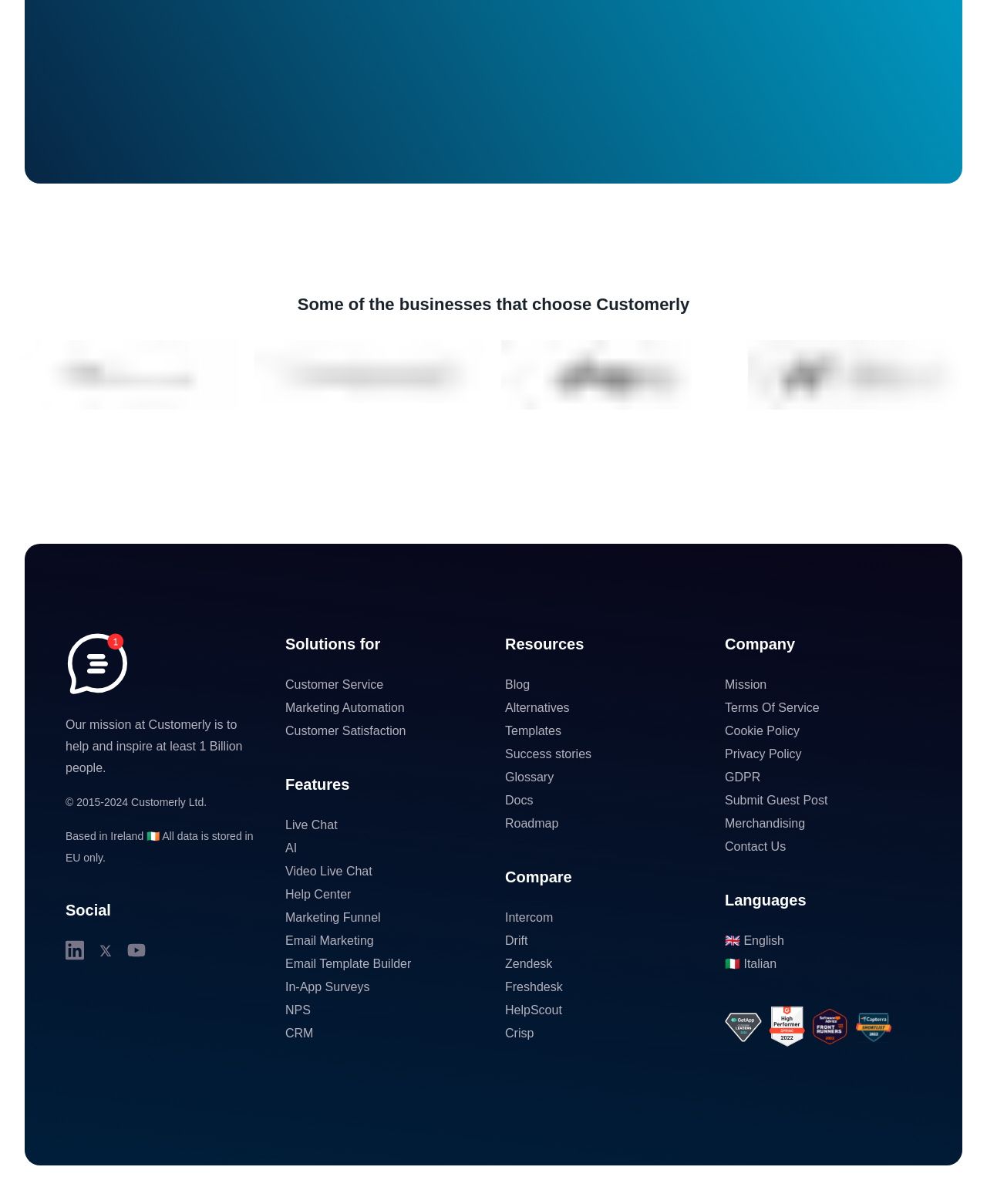Can you specify the bounding box coordinates for the region that should be clicked to fulfill this instruction: "Contact 'Customerly Ltd.'".

[0.13, 0.661, 0.209, 0.672]